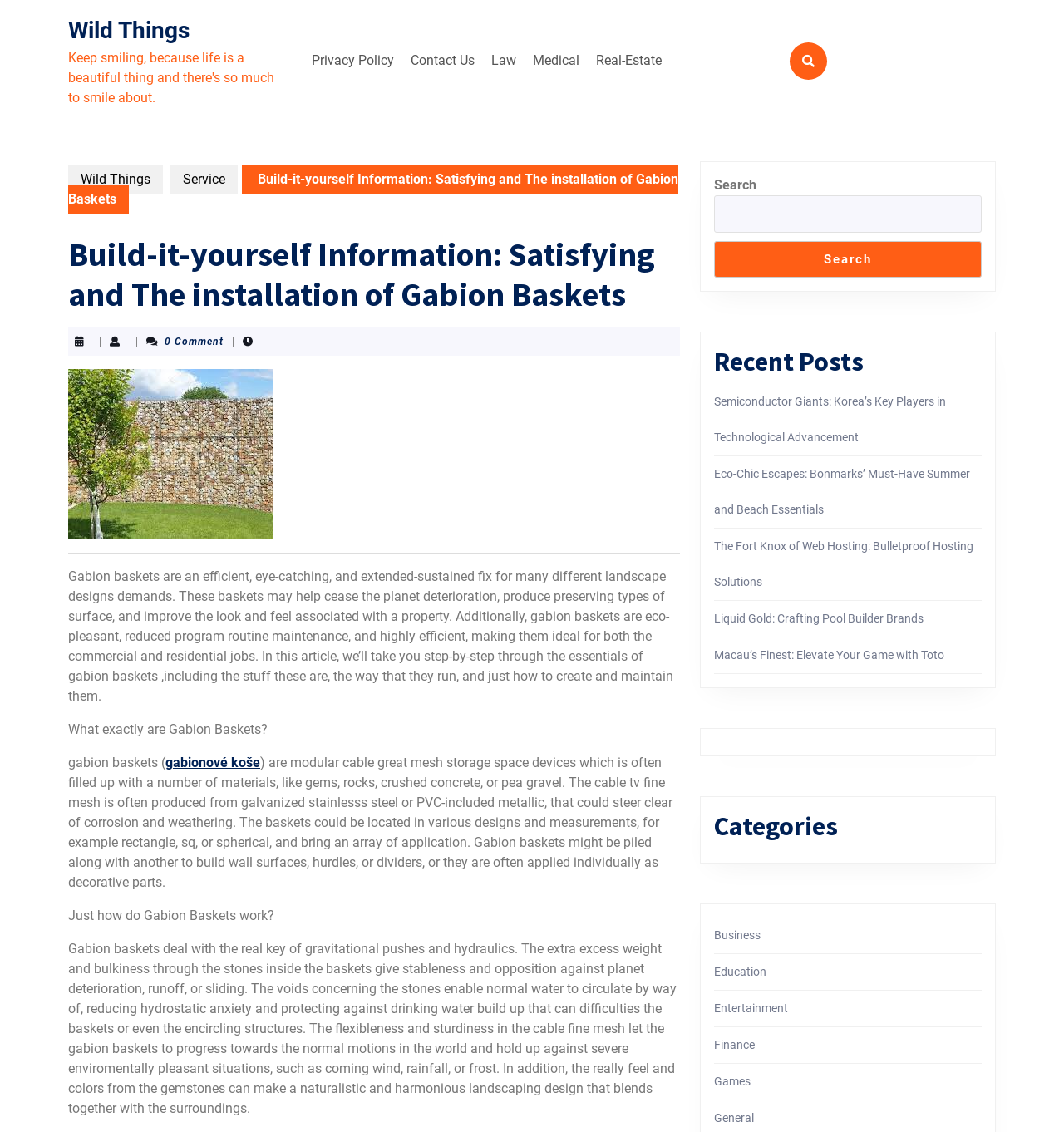Find and specify the bounding box coordinates that correspond to the clickable region for the instruction: "Search for something".

[0.671, 0.173, 0.923, 0.205]